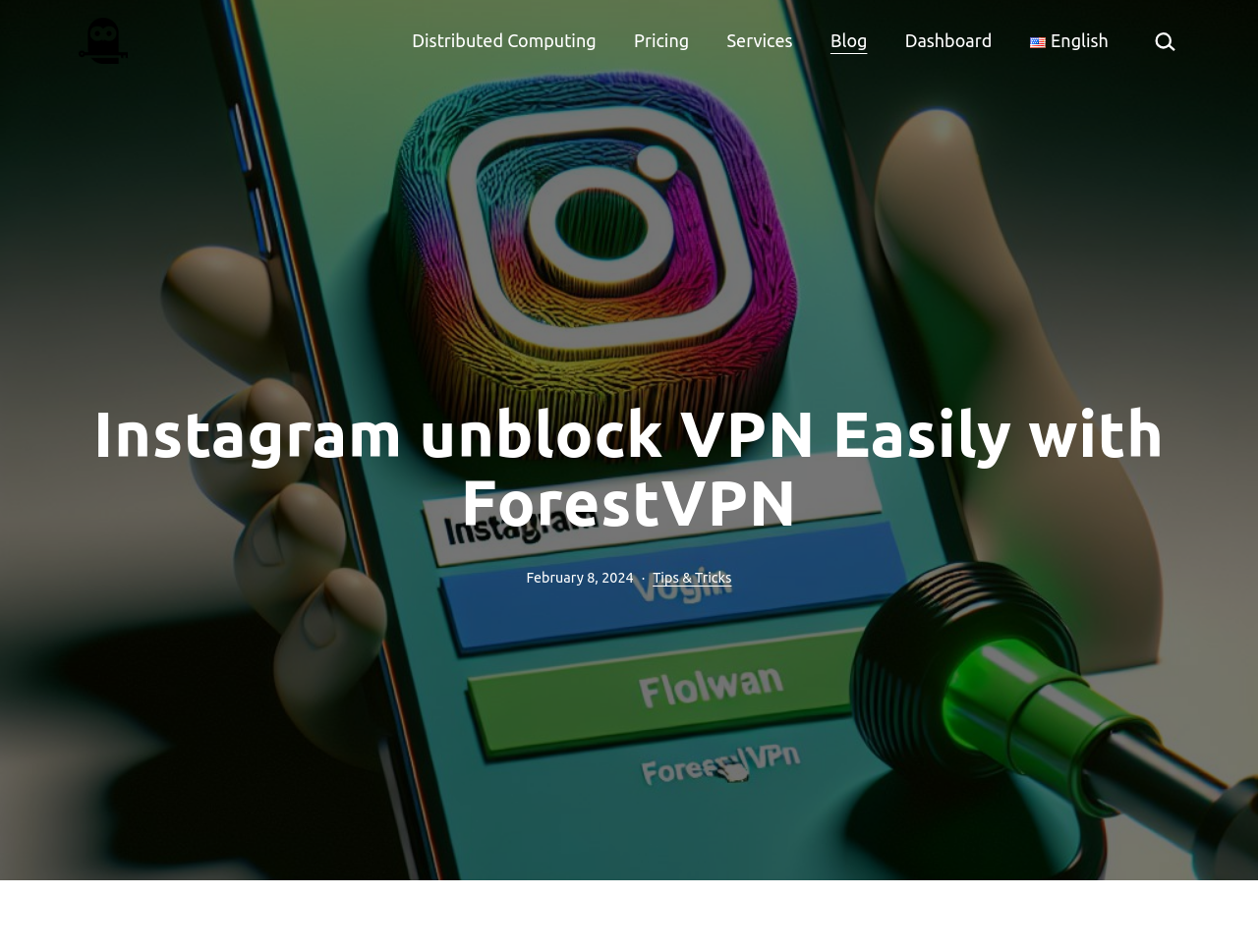Locate the bounding box coordinates of the area to click to fulfill this instruction: "Search for something". The bounding box should be presented as four float numbers between 0 and 1, in the order [left, top, right, bottom].

[0.911, 0.023, 0.938, 0.062]